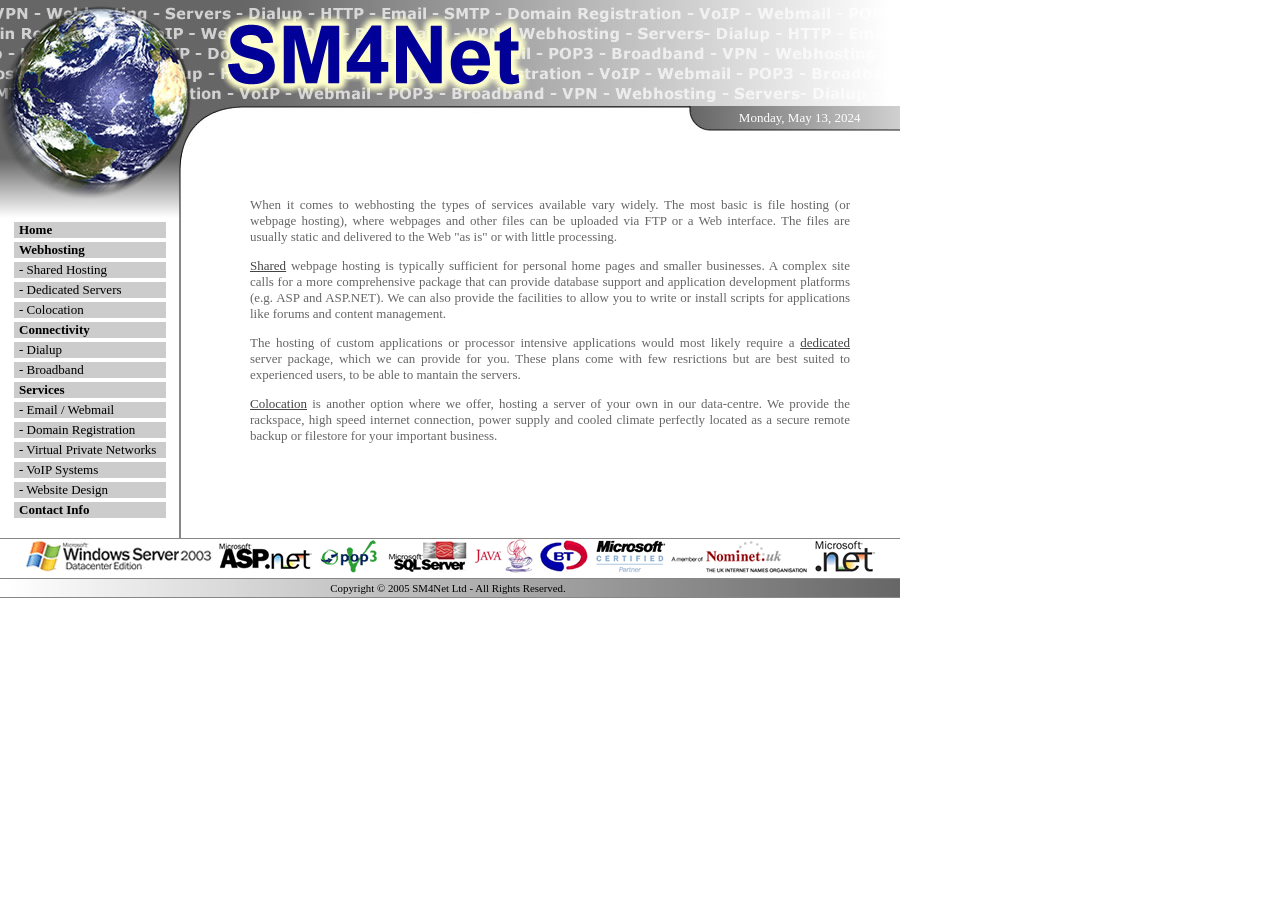Provide a one-word or short-phrase response to the question:
What is the purpose of colocation?

Secure remote backup or filestore